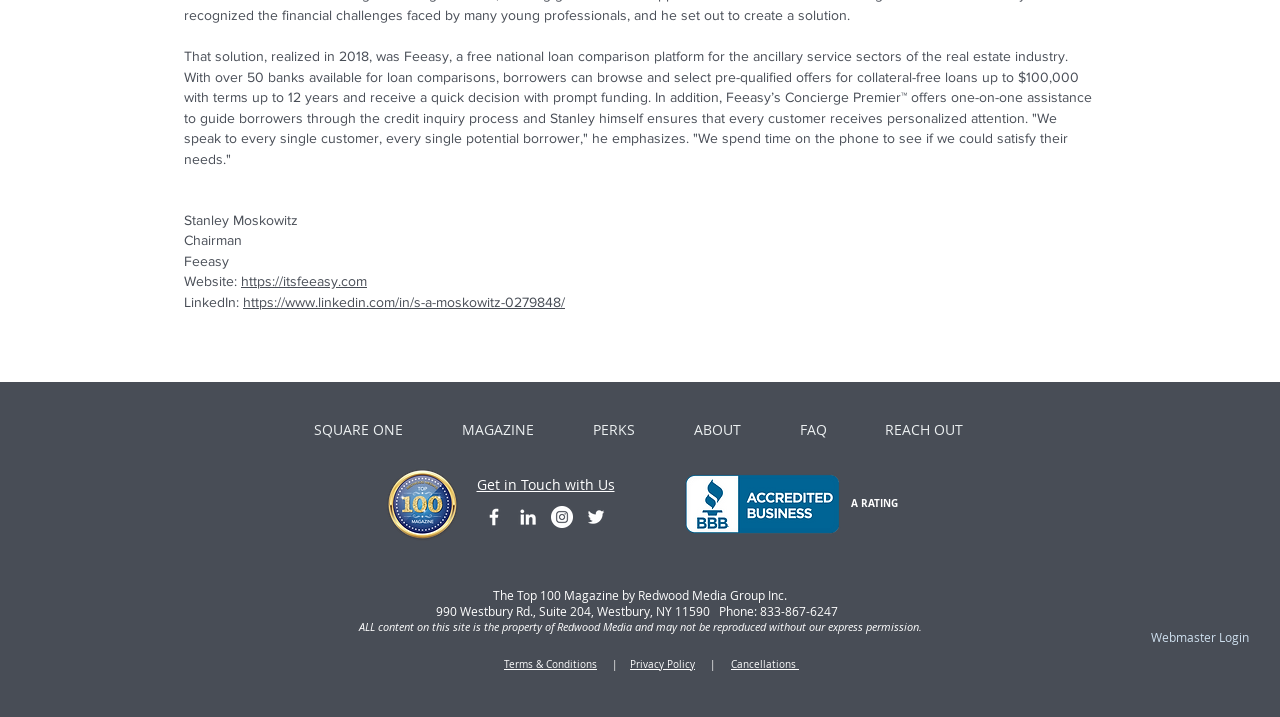What is the phone number mentioned on the webpage?
Please craft a detailed and exhaustive response to the question.

The answer can be found in the section where the contact information is provided, including the phone number, address, and other details.